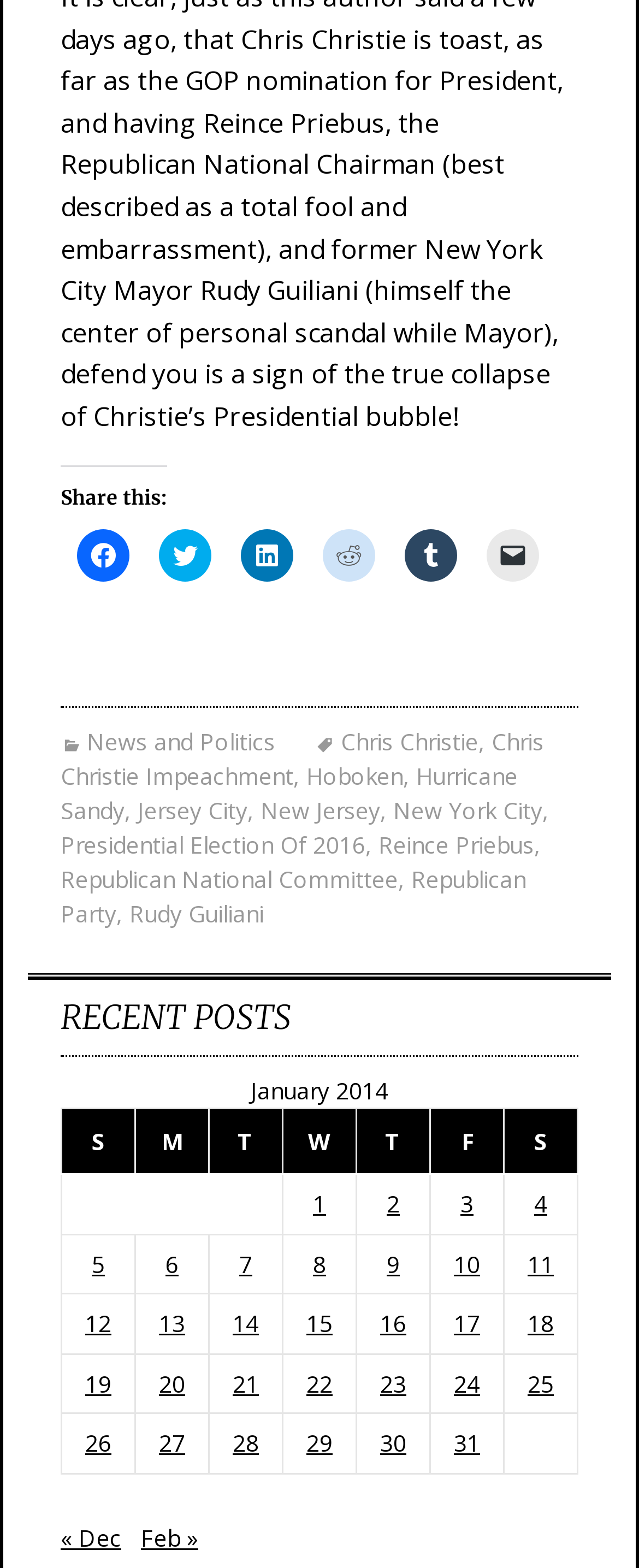Identify the bounding box coordinates of the region I need to click to complete this instruction: "Read posts published on January 1, 2014".

[0.49, 0.758, 0.51, 0.778]